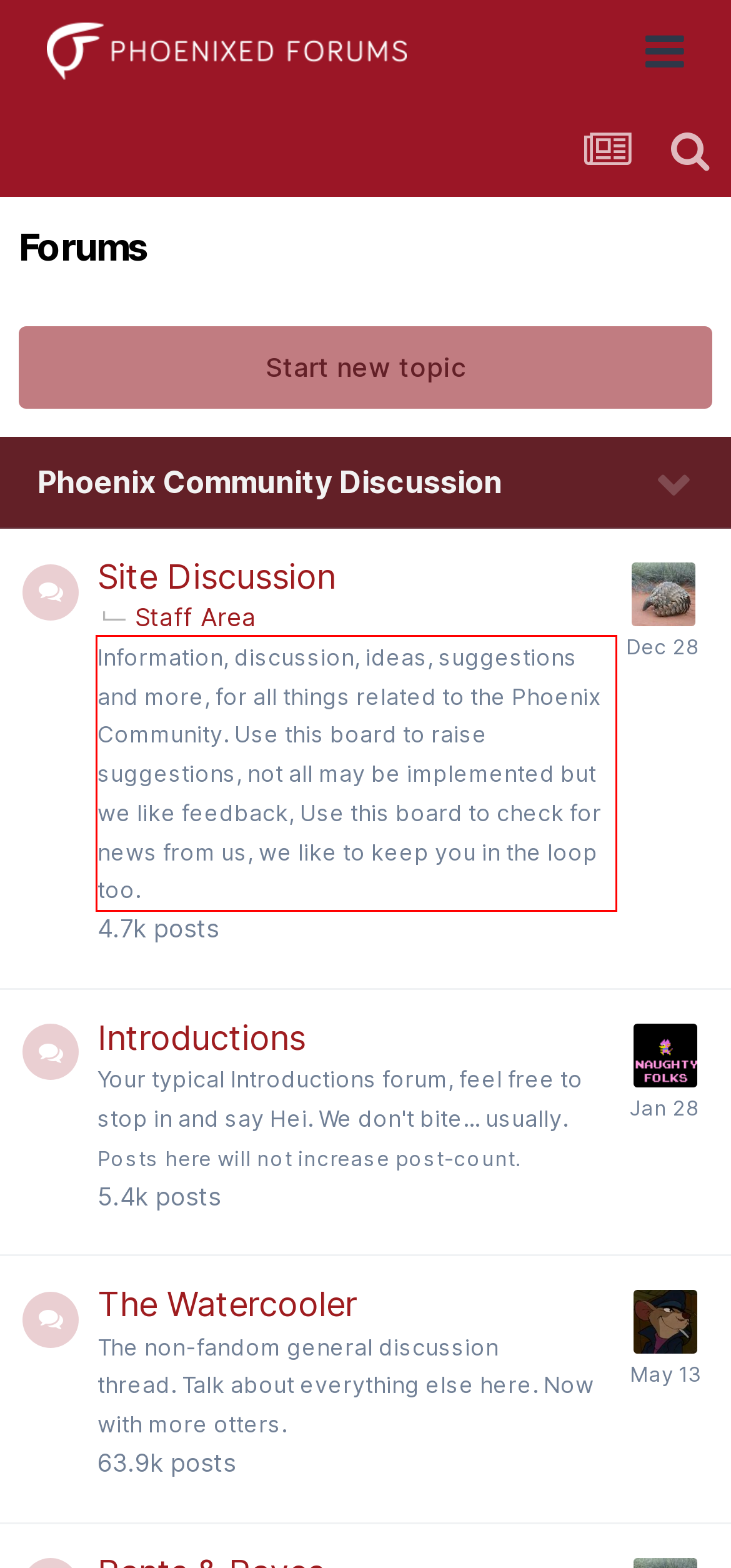Please perform OCR on the UI element surrounded by the red bounding box in the given webpage screenshot and extract its text content.

Information, discussion, ideas, suggestions and more, for all things related to the Phoenix Community. Use this board to raise suggestions, not all may be implemented but we like feedback, Use this board to check for news from us, we like to keep you in the loop too.